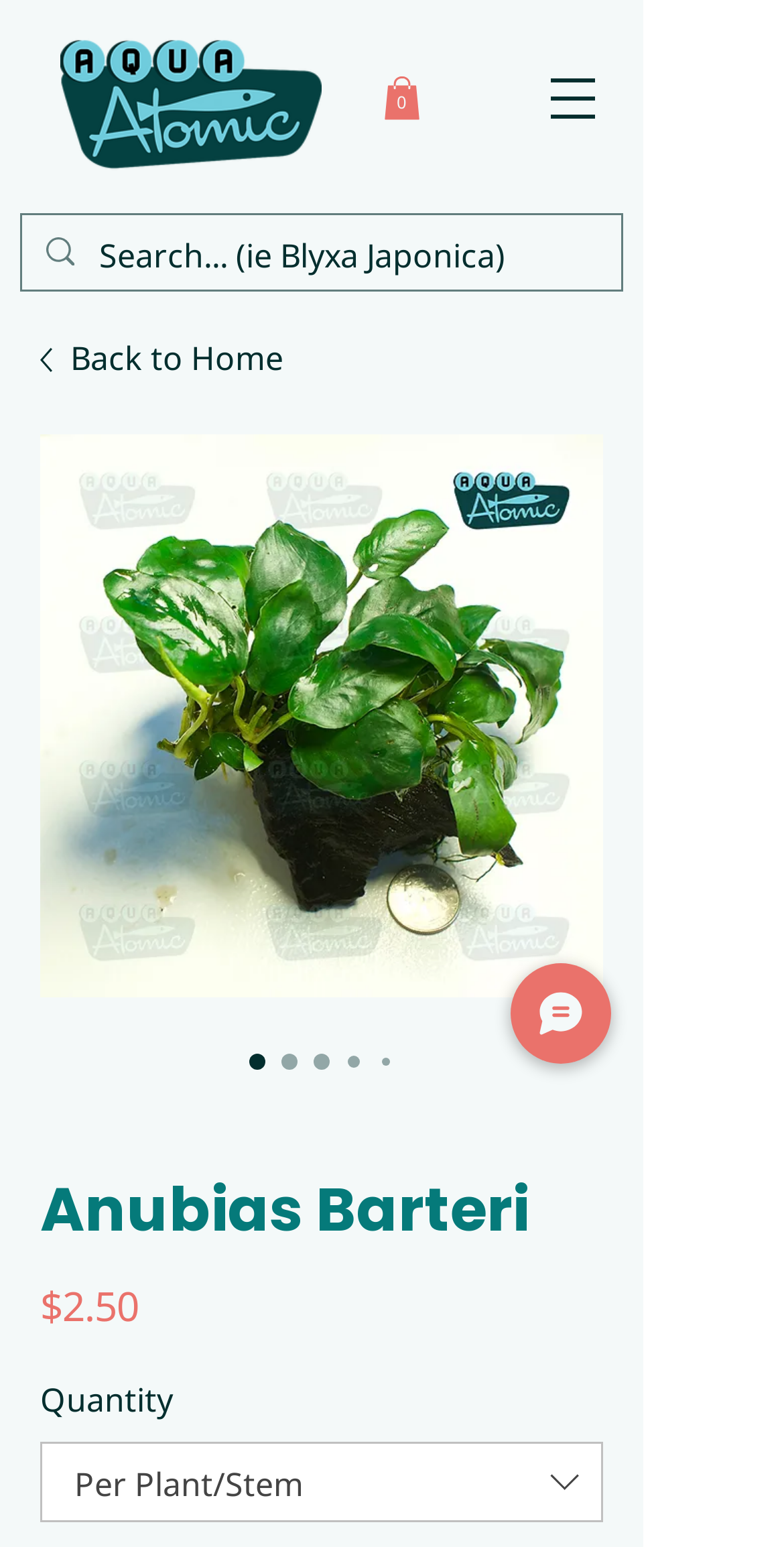Determine the bounding box for the described HTML element: "0". Ensure the coordinates are four float numbers between 0 and 1 in the format [left, top, right, bottom].

[0.49, 0.049, 0.536, 0.077]